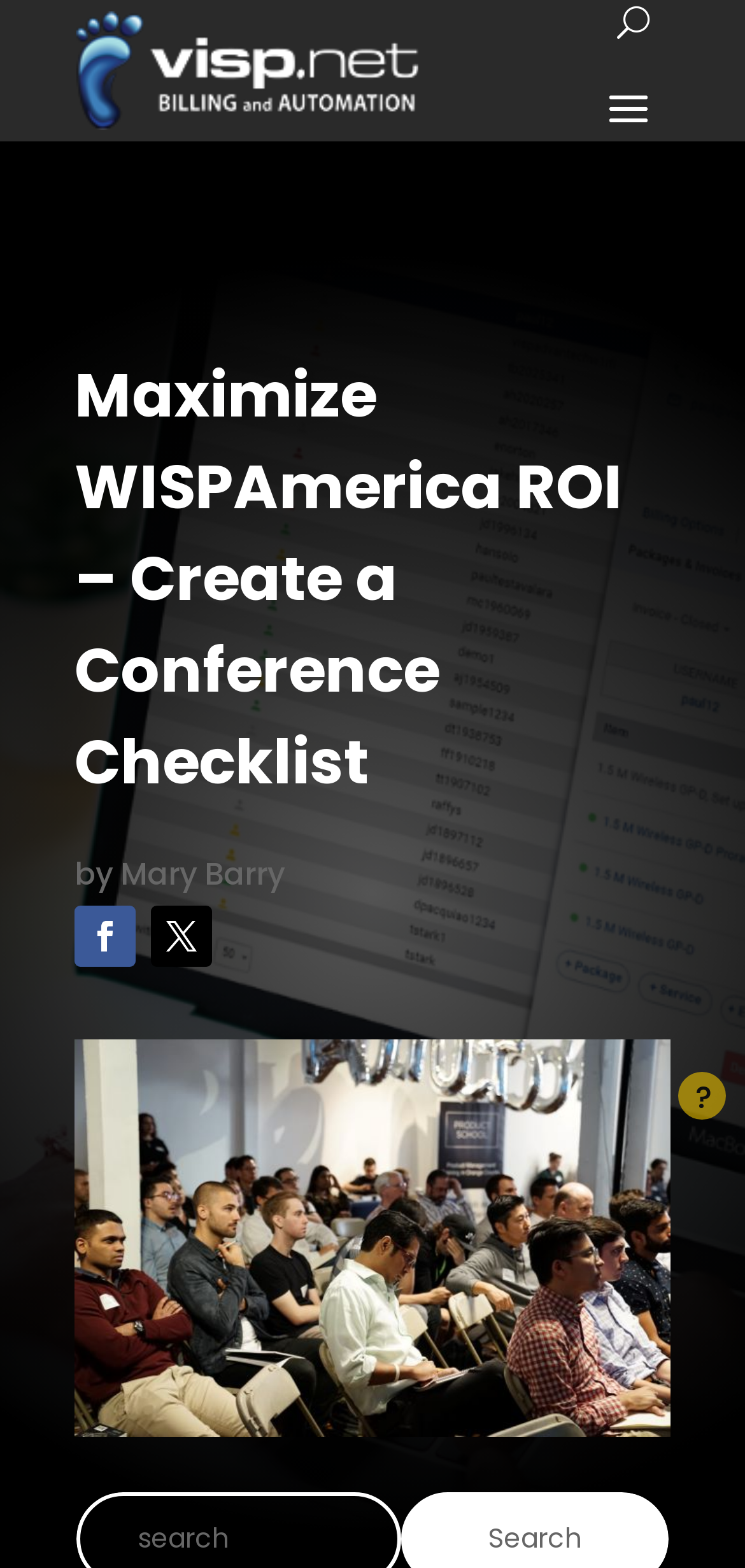Use a single word or phrase to answer the question:
What is the purpose of the conference checklist?

Maximize WISPAmerica ROI